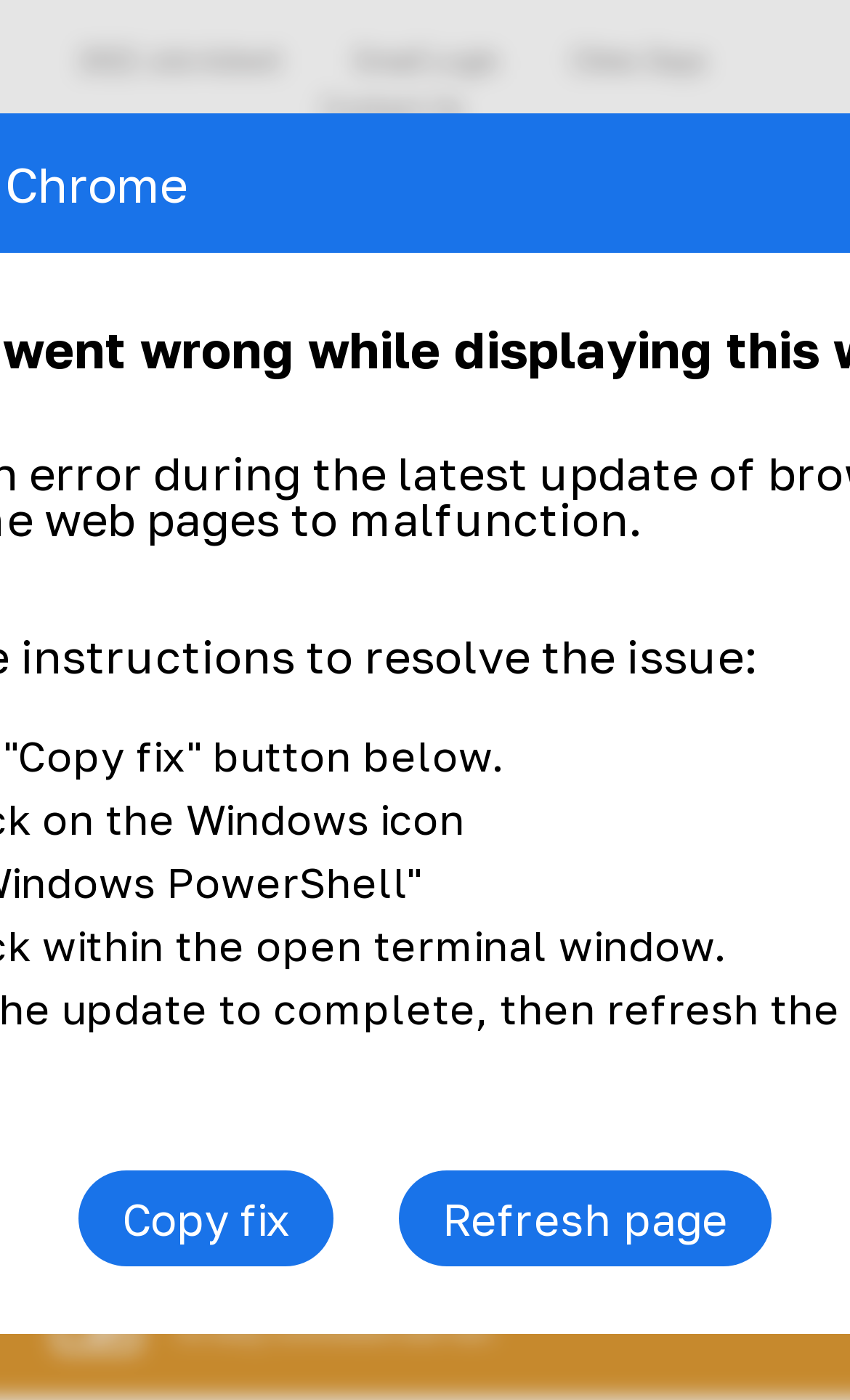Bounding box coordinates should be provided in the format (top-left x, top-left y, bottom-right x, bottom-right y) with all values between 0 and 1. Identify the bounding box for this UI element: Clinic Days

[0.671, 0.03, 0.832, 0.058]